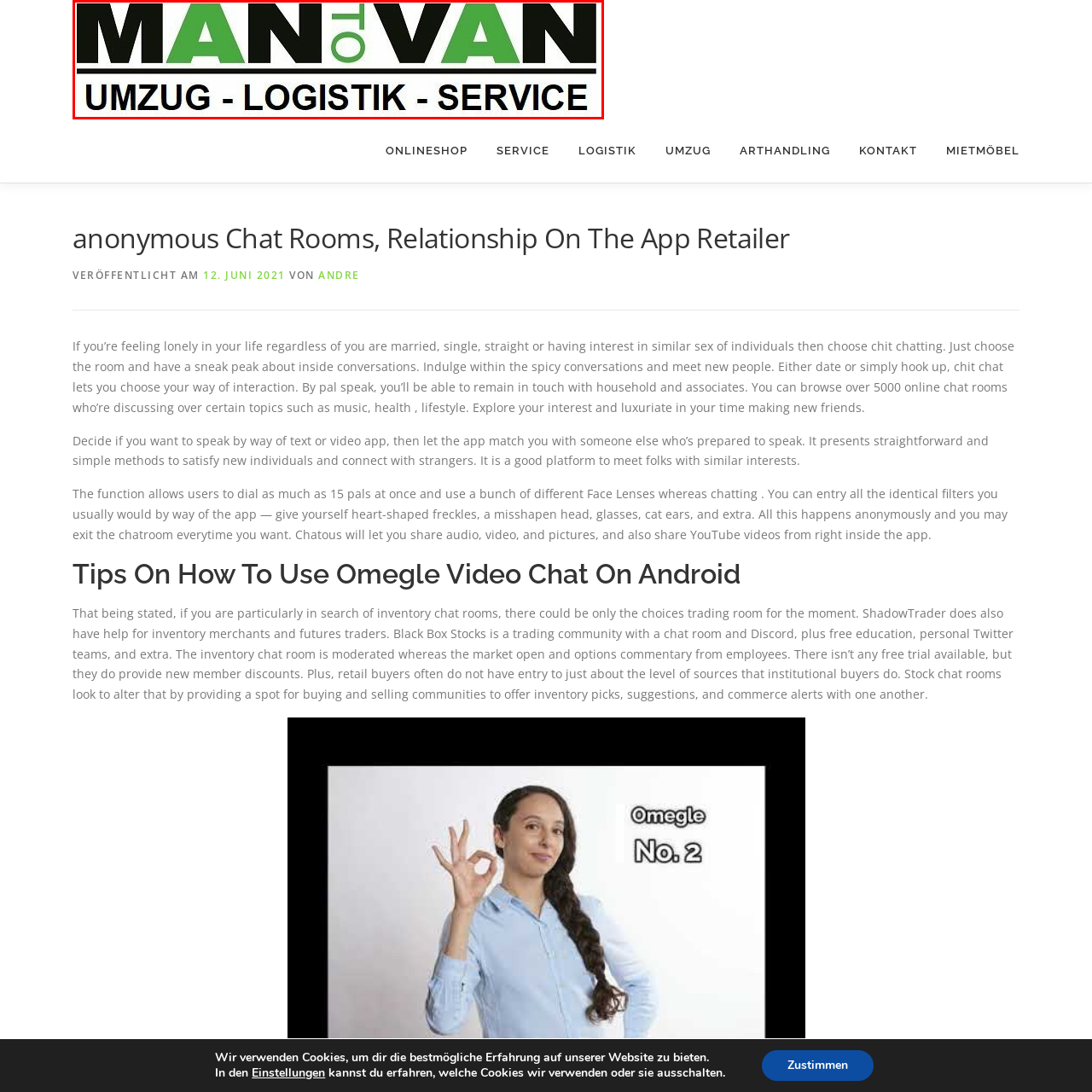What is the font color of the words below the main name?
Inspect the image enclosed by the red bounding box and respond with as much detail as possible.

The words 'UMZUG - LOGISTIK - SERVICE' are presented in a clean, black font, indicating the company's focus on moving, logistics, and service-oriented solutions, which means the font color of the words below the main name is black.